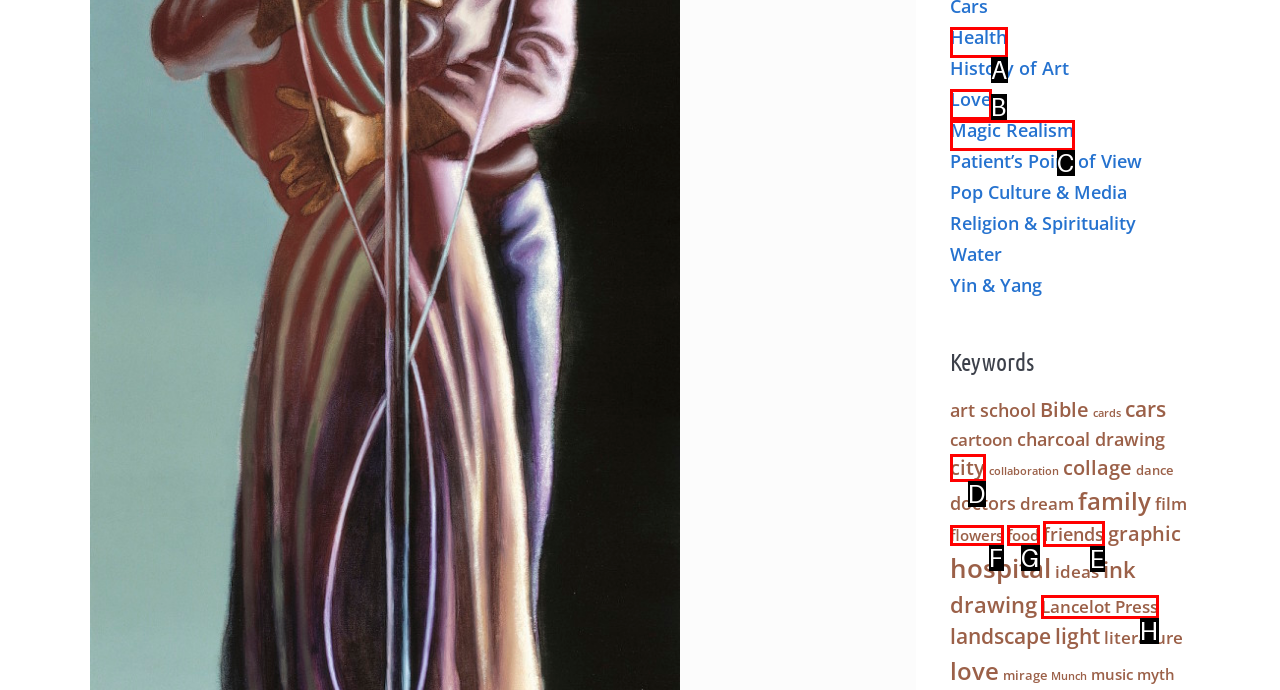Find the option that aligns with: Magic Realism
Provide the letter of the corresponding option.

C